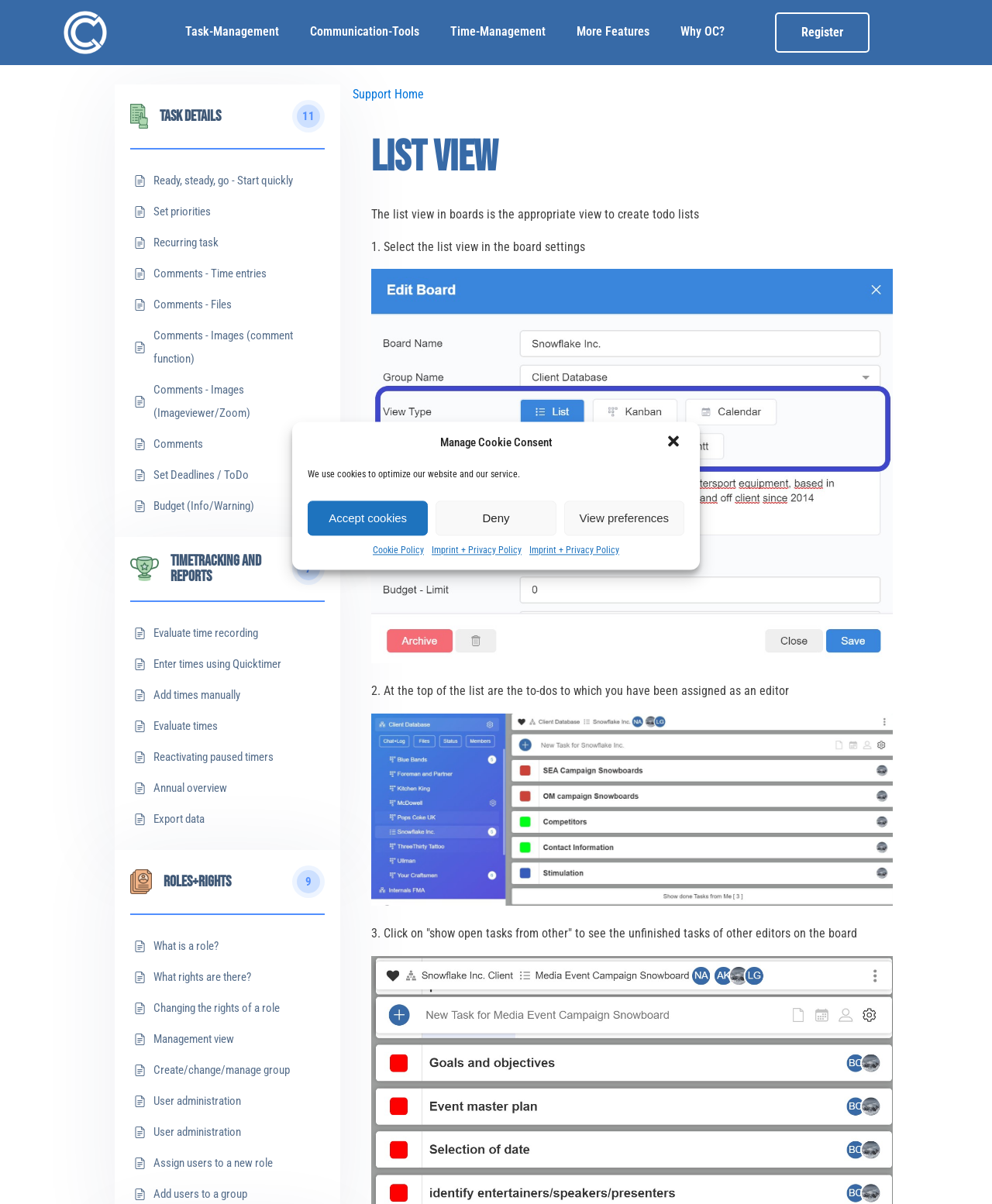Determine the bounding box coordinates for the HTML element described here: "Set Deadlines / ToDo".

[0.155, 0.385, 0.251, 0.404]